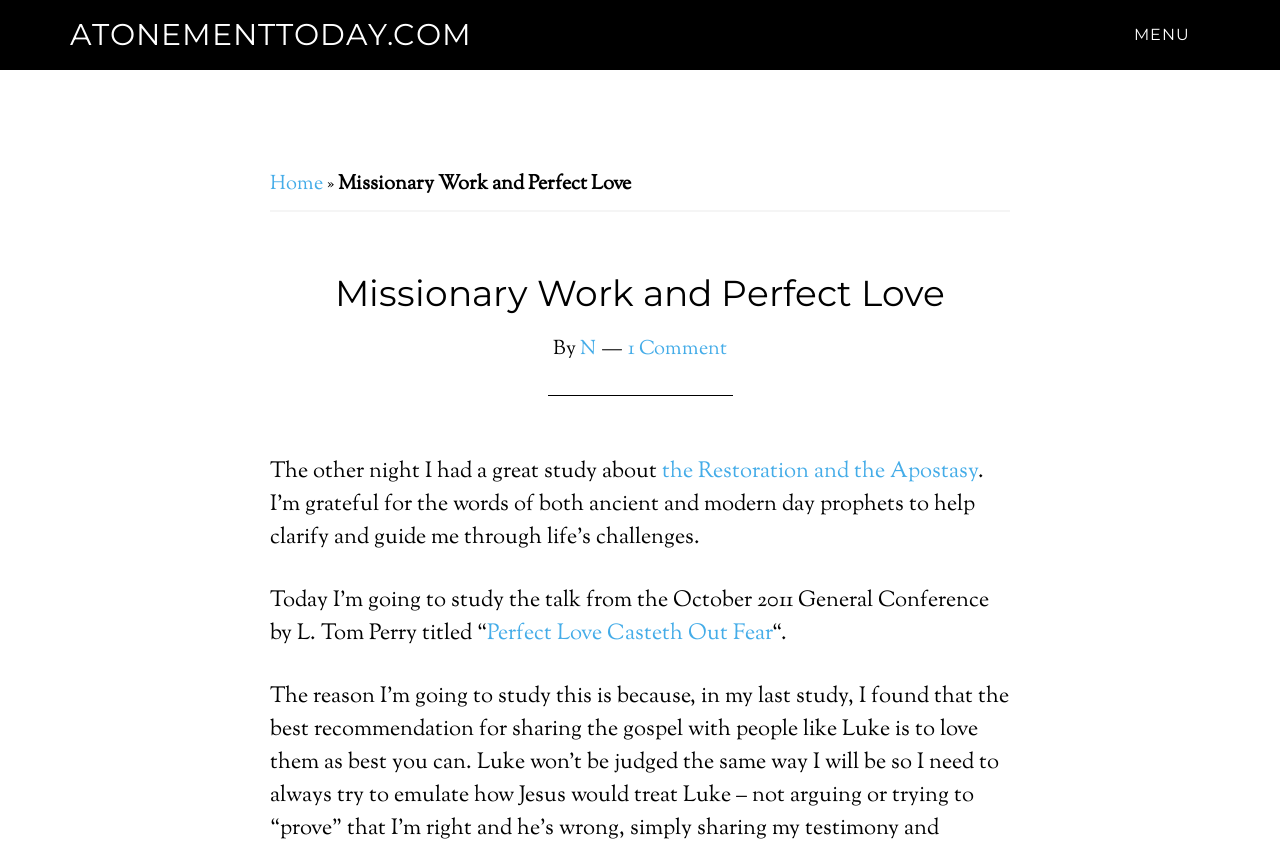Identify the bounding box of the HTML element described here: "Perfect Love Casteth Out Fear". Provide the coordinates as four float numbers between 0 and 1: [left, top, right, bottom].

[0.38, 0.727, 0.603, 0.765]